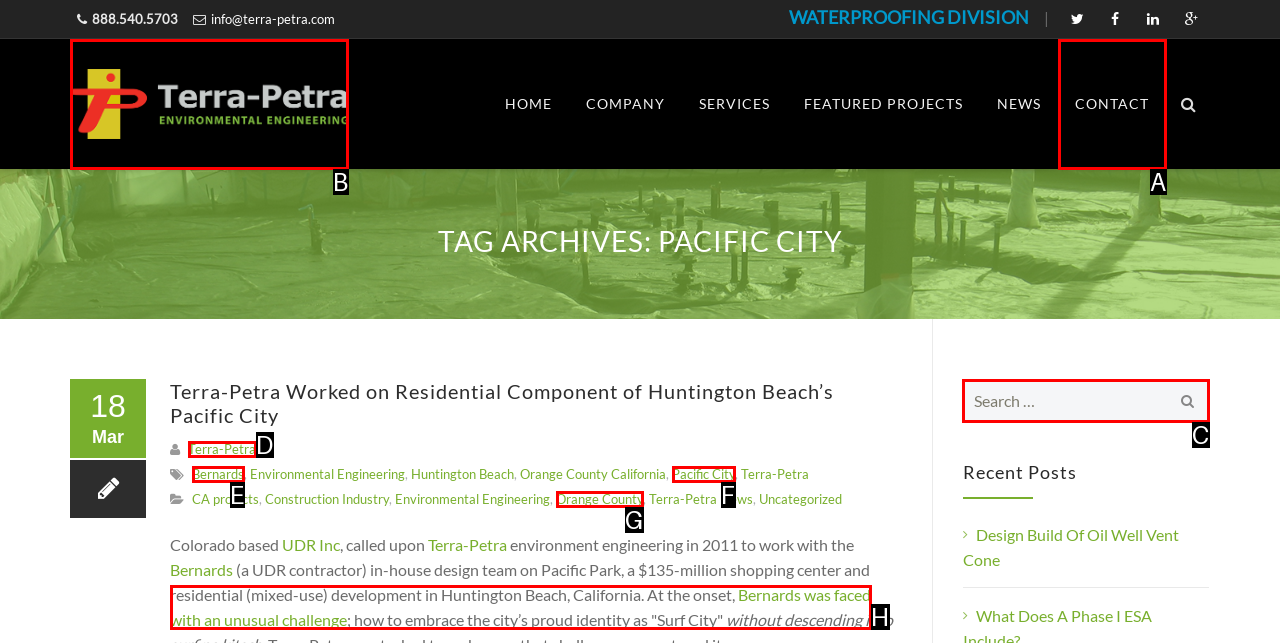Point out the UI element to be clicked for this instruction: Learn more about Terra-Petra. Provide the answer as the letter of the chosen element.

B